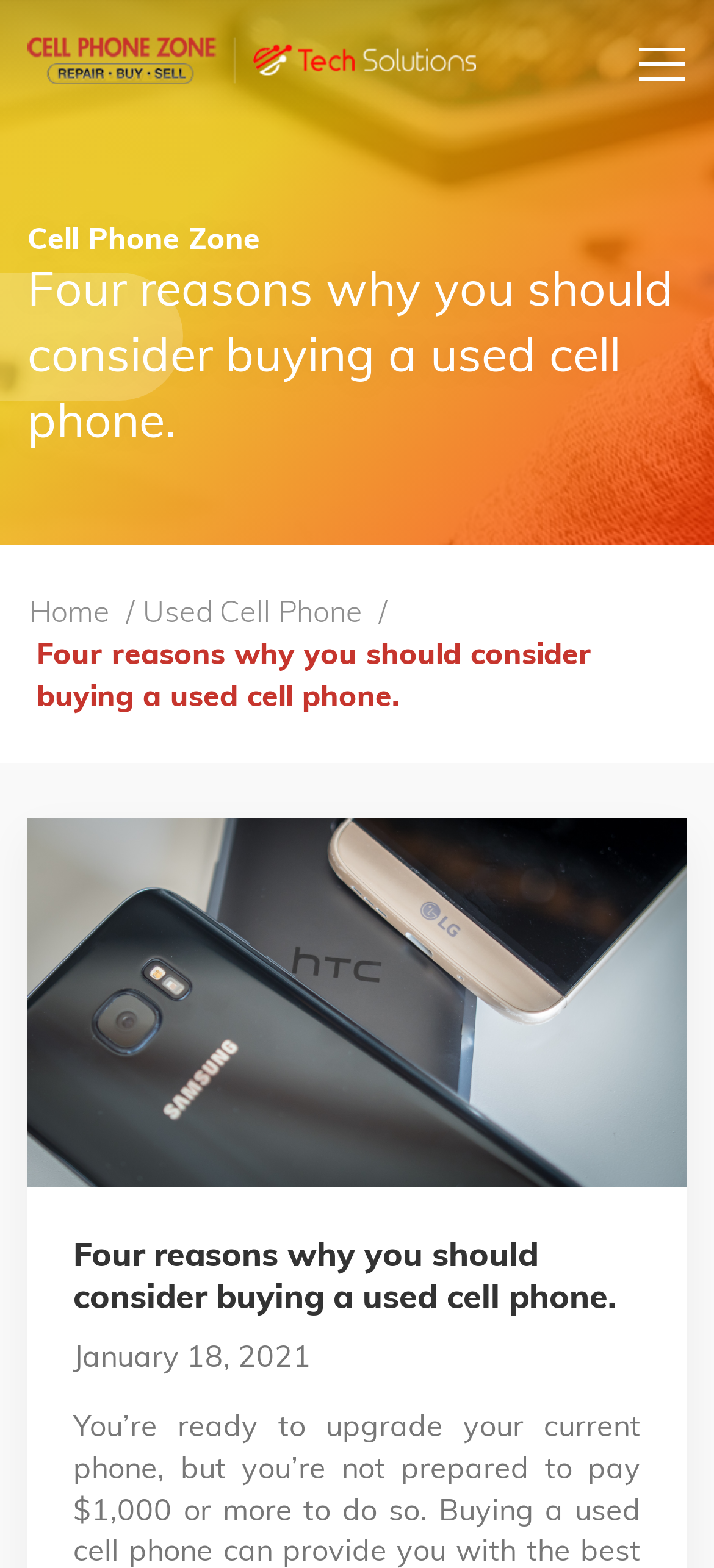What is the name of the website?
Could you give a comprehensive explanation in response to this question?

The name of the website can be found in the top-left corner of the webpage, where it says 'Cell Phone Zone' in a link format.